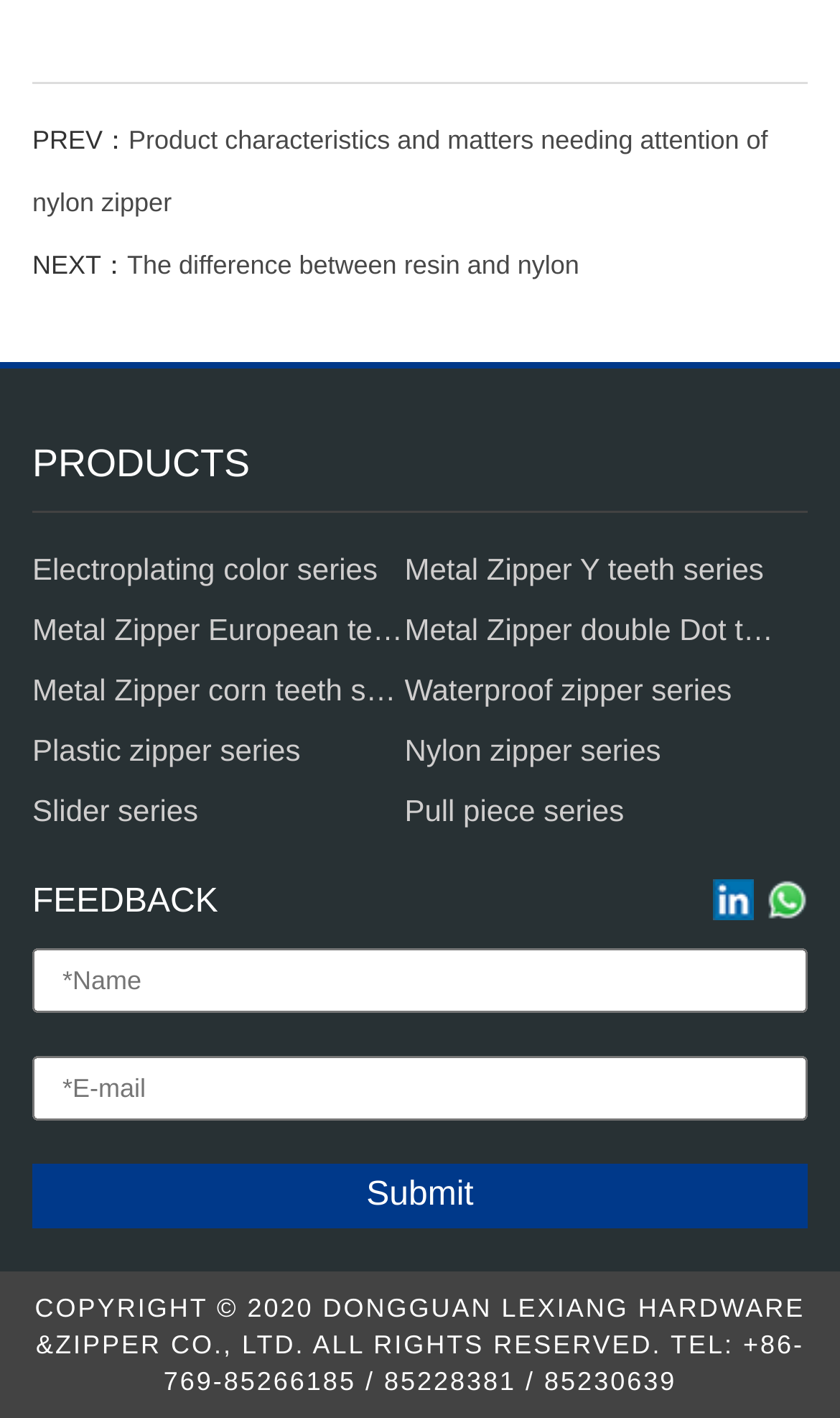Please determine the bounding box coordinates of the element to click in order to execute the following instruction: "Click on the link to view product characteristics and matters needing attention of nylon zipper". The coordinates should be four float numbers between 0 and 1, specified as [left, top, right, bottom].

[0.038, 0.088, 0.914, 0.153]